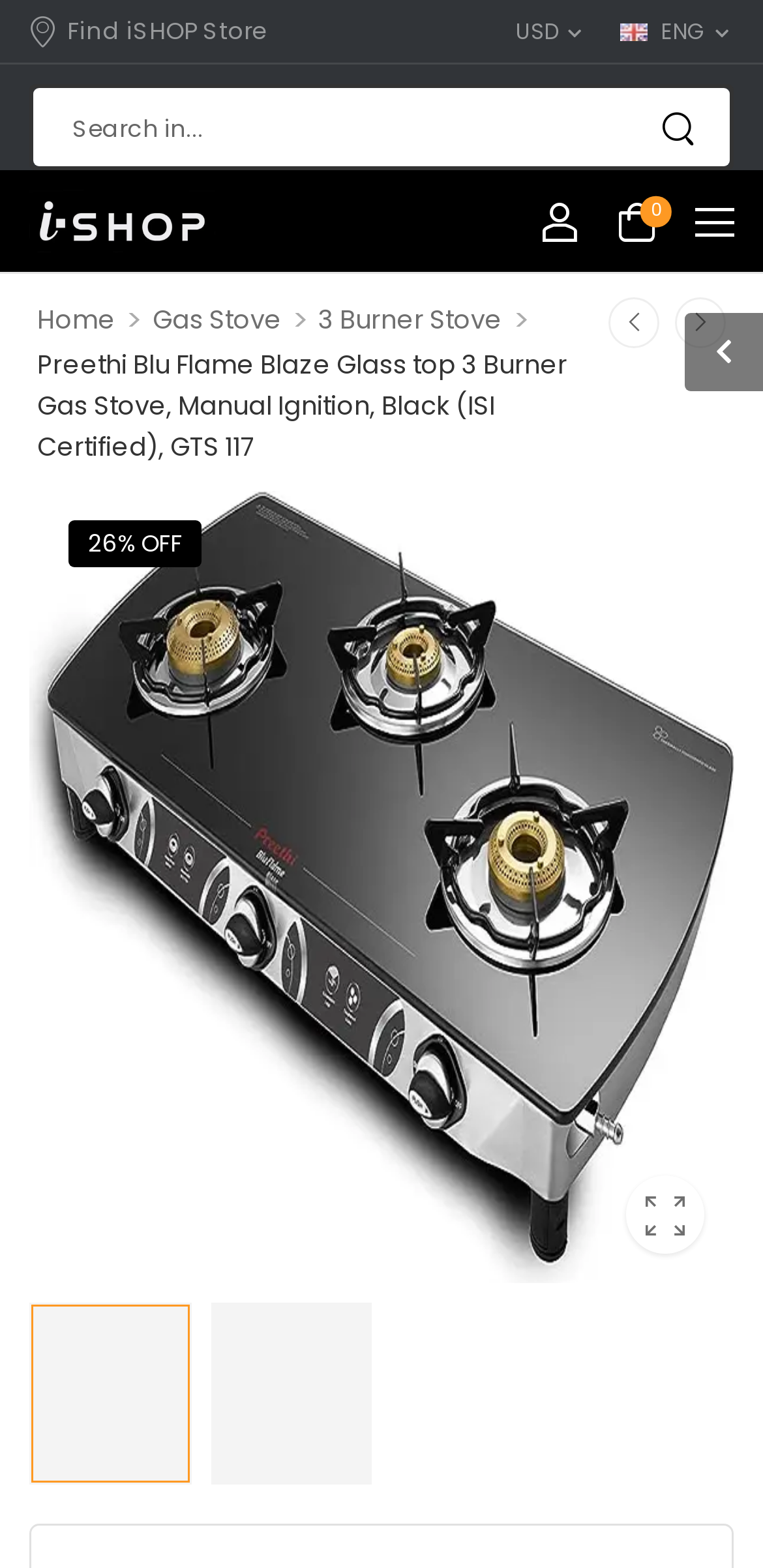Determine the bounding box coordinates for the region that must be clicked to execute the following instruction: "Search for products".

[0.044, 0.056, 0.956, 0.106]